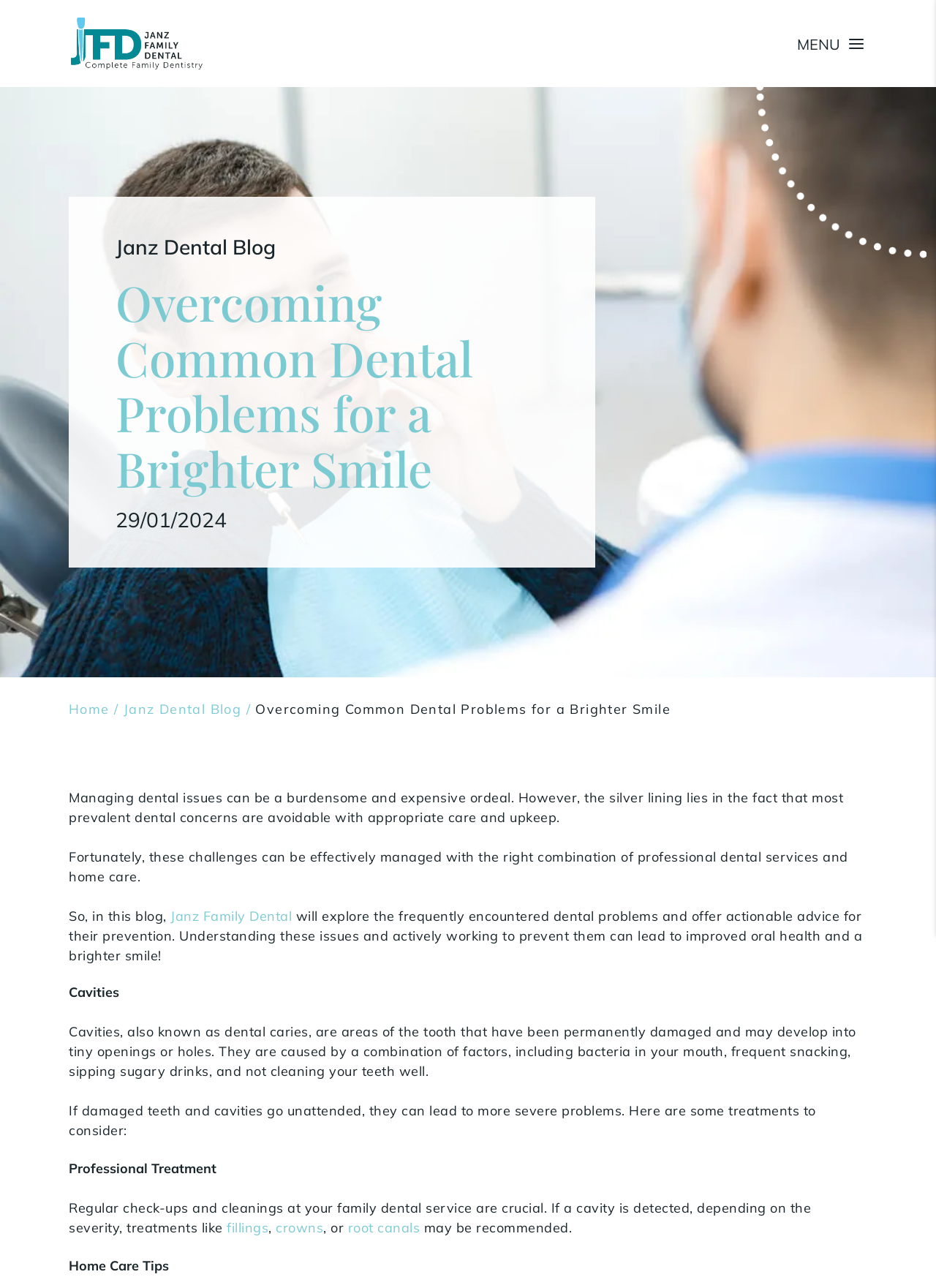Answer this question using a single word or a brief phrase:
What is the purpose of regular check-ups and cleanings?

To detect cavities